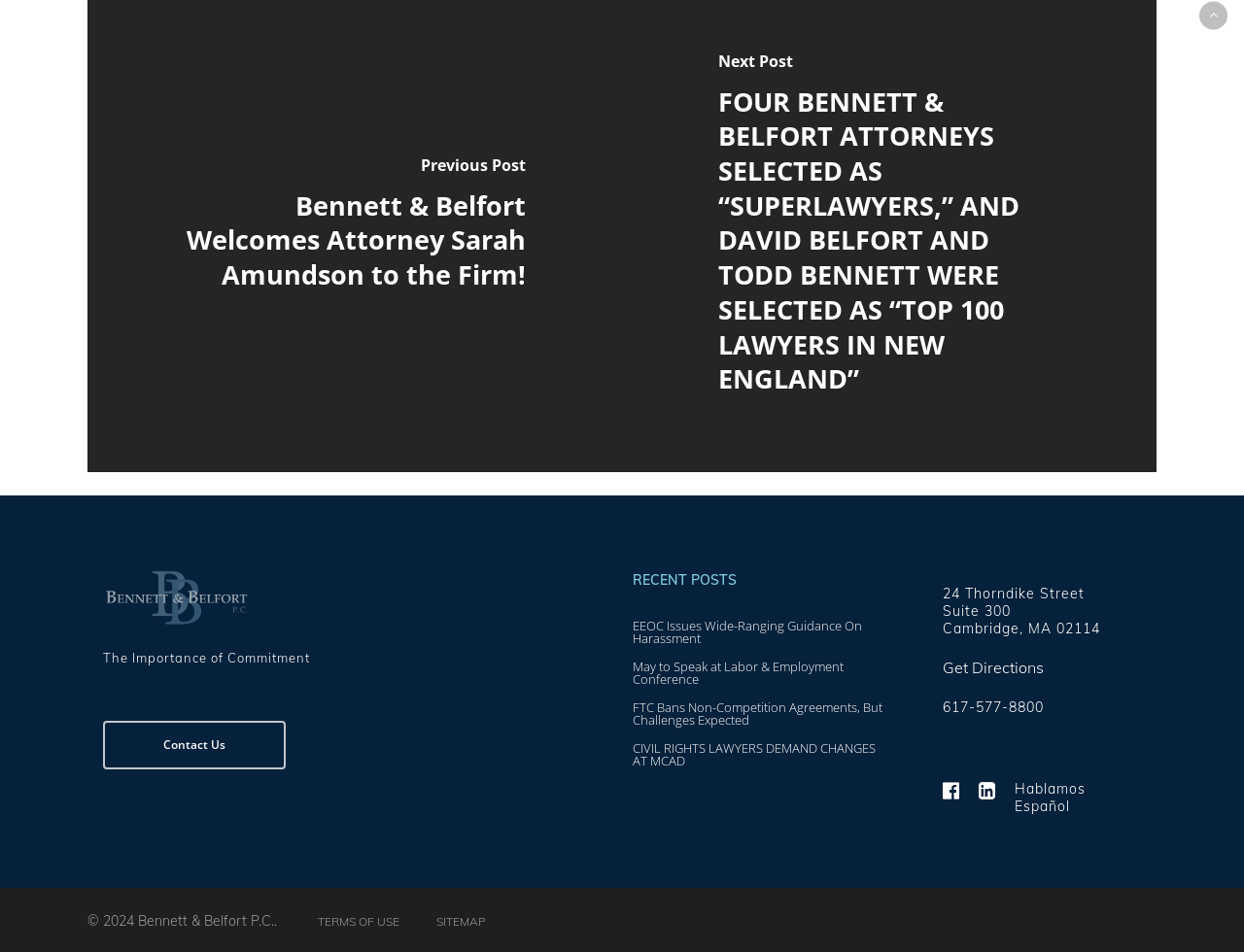Determine the bounding box coordinates of the UI element described below. Use the format (top-left x, top-left y, bottom-right x, bottom-right y) with floating point numbers between 0 and 1: parent_node: Hablamos Español

[0.758, 0.817, 0.787, 0.856]